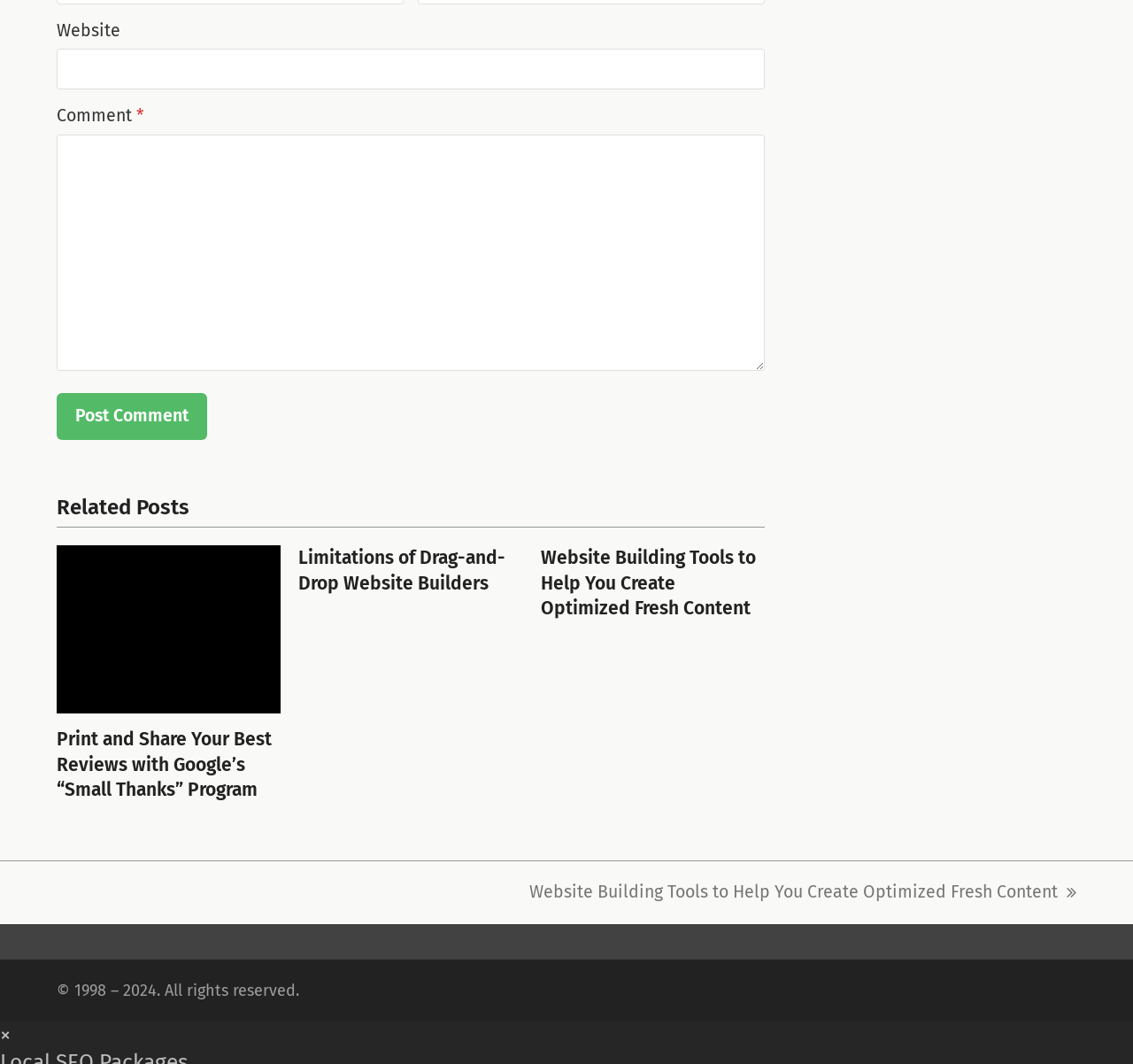Can you specify the bounding box coordinates for the region that should be clicked to fulfill this instruction: "Go to next post".

[0.467, 0.826, 0.95, 0.852]